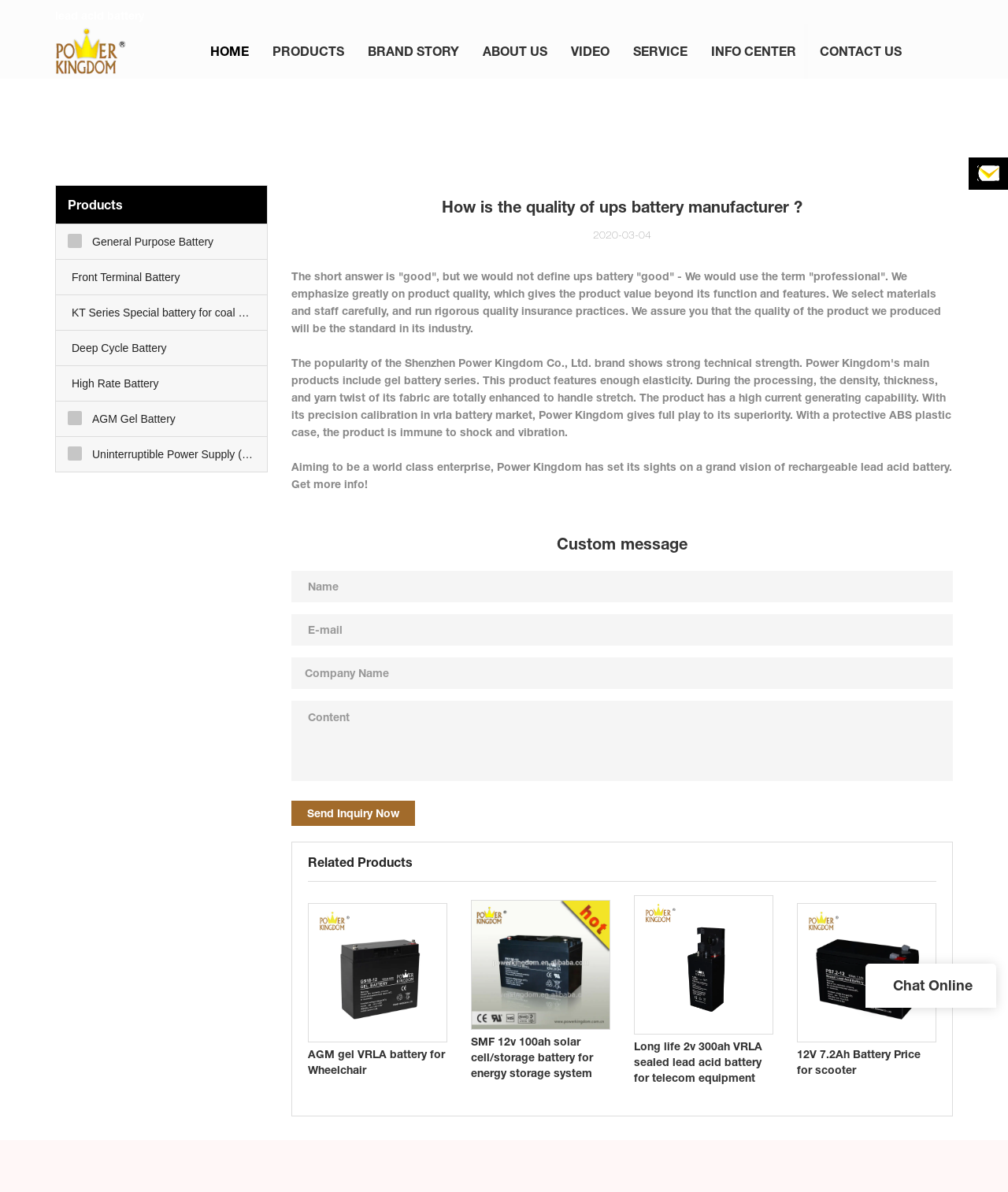Locate the bounding box coordinates of the clickable element to fulfill the following instruction: "View the VRLA 12V2.9AH battery for UPS and security system lead acid battery product". Provide the coordinates as four float numbers between 0 and 1 in the format [left, top, right, bottom].

[0.144, 0.789, 0.282, 0.877]